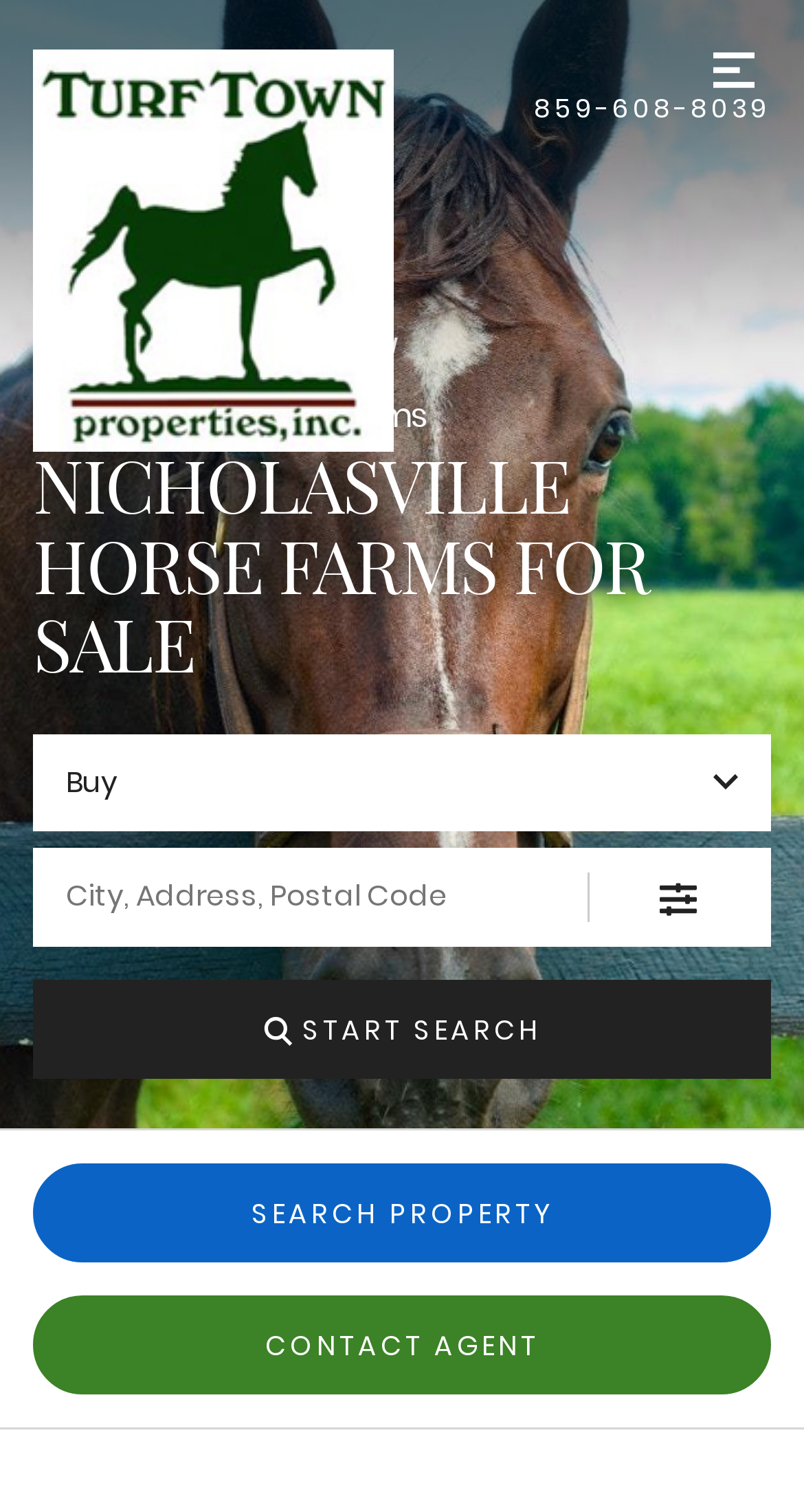Bounding box coordinates should be provided in the format (top-left x, top-left y, bottom-right x, bottom-right y) with all values between 0 and 1. Identify the bounding box for this UI element: Home

[0.041, 0.221, 0.167, 0.252]